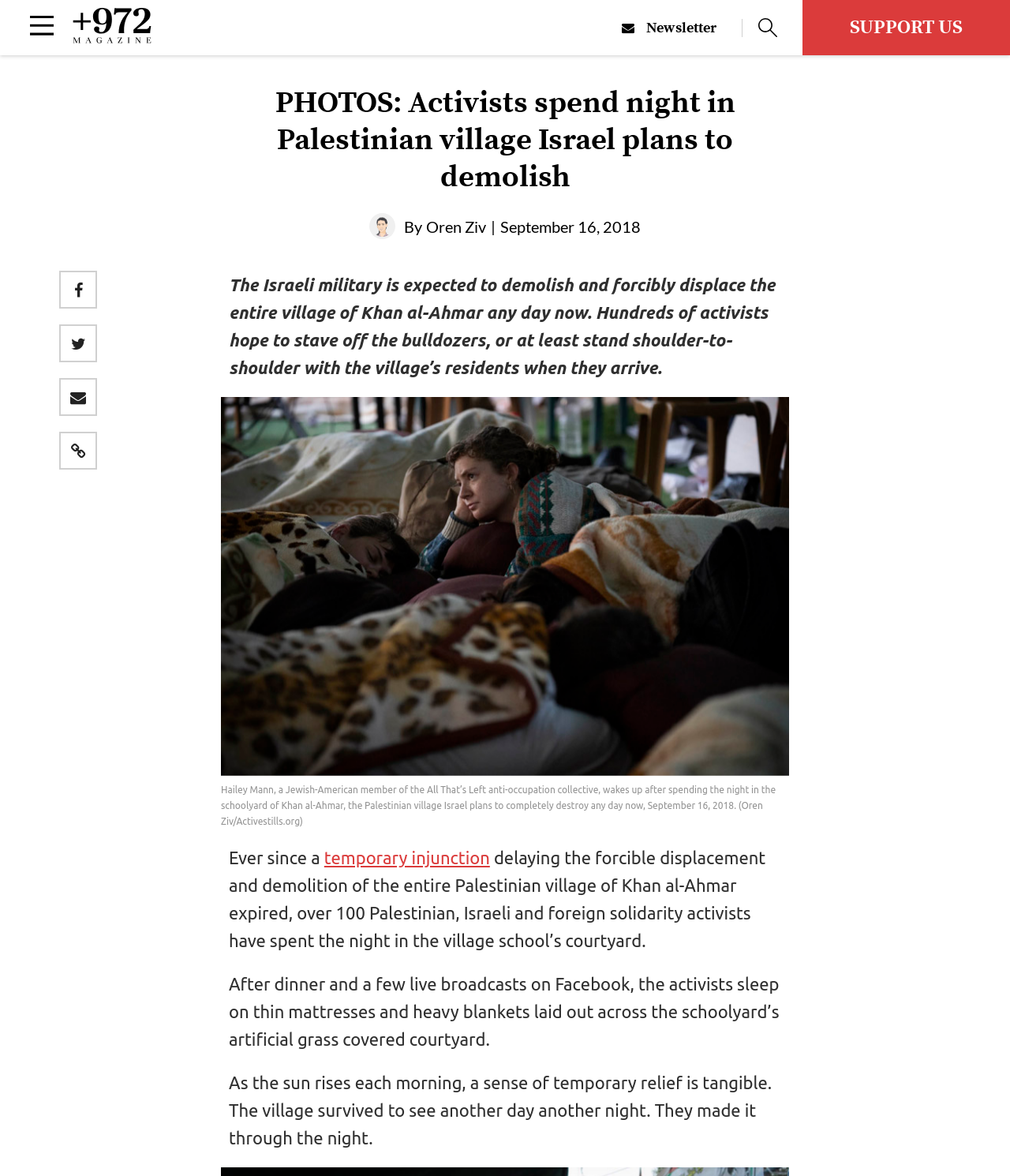Explain the features and main sections of the webpage comprehensively.

This webpage is an article from +972 Magazine, with a focus on the Palestinian village of Khan al-Ahmar, which is threatened with demolition by the Israeli military. At the top of the page, there is a menu button on the left and a link to the magazine's homepage on the right. Below this, there are several links to different topics, including "October 7 war", "Gaza", and "Settler violence".

The main article begins with a heading that reads "PHOTOS: Activists spend night in Palestinian village Israel plans to demolish". Below this, there is a photo of Oren Ziv, the author of the article, and a brief description of the article's content. The article itself is divided into several paragraphs, with images scattered throughout.

The text describes the situation in Khan al-Ahmar, where hundreds of activists have gathered to try to prevent the demolition of the village. The article includes quotes and descriptions of the activists' experiences, as well as details about the village's history and the threat it faces.

On the right side of the page, there are several social media links, including Facebook, Twitter, and Instagram. At the bottom of the page, there are links to other articles and sections of the magazine, including "About", "Our writers", and "Contact us". There is also a link to "Local Call", a sister publication of +972 Magazine.